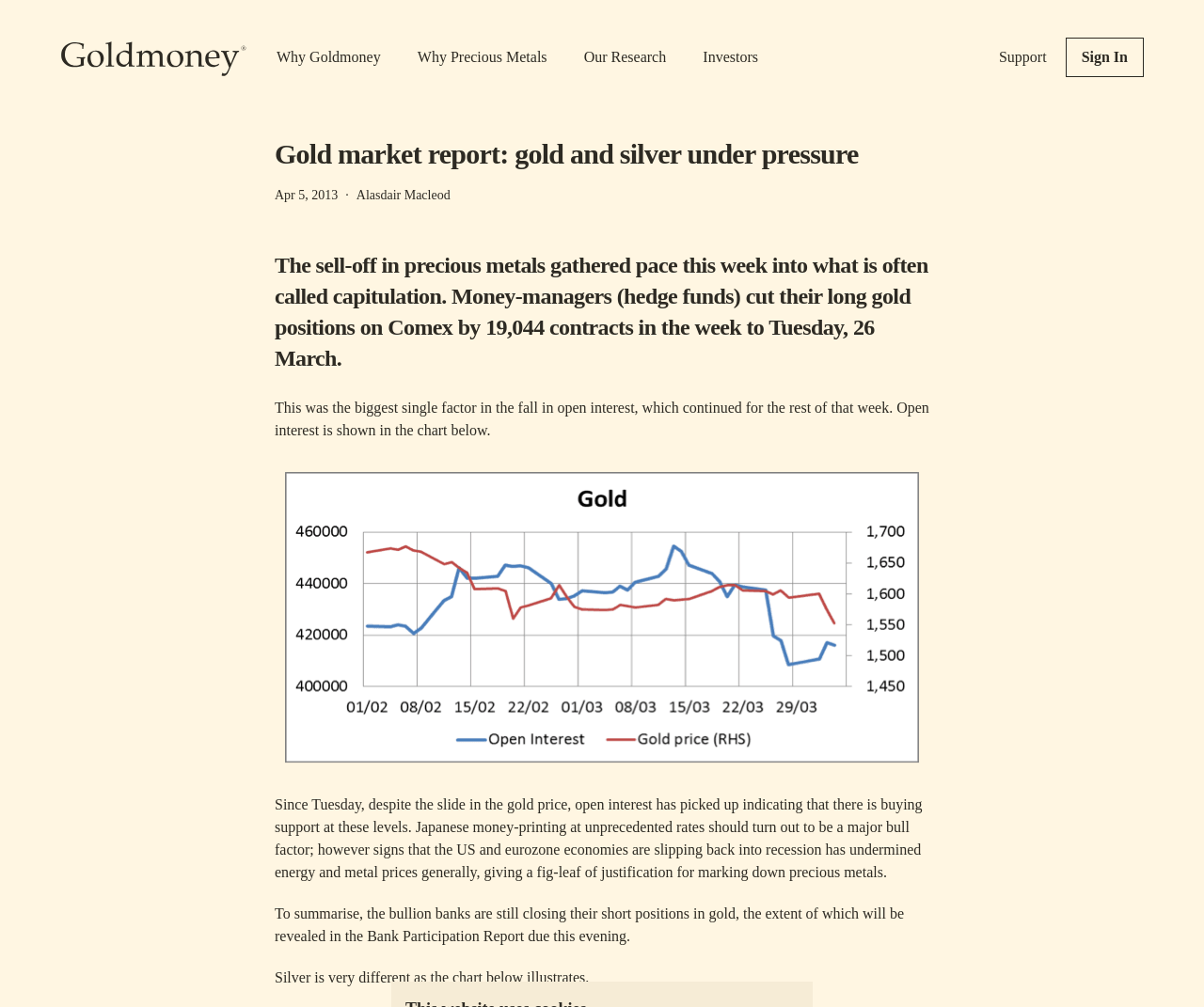What is the date of the gold market report?
Refer to the image and answer the question using a single word or phrase.

Apr 5, 2013